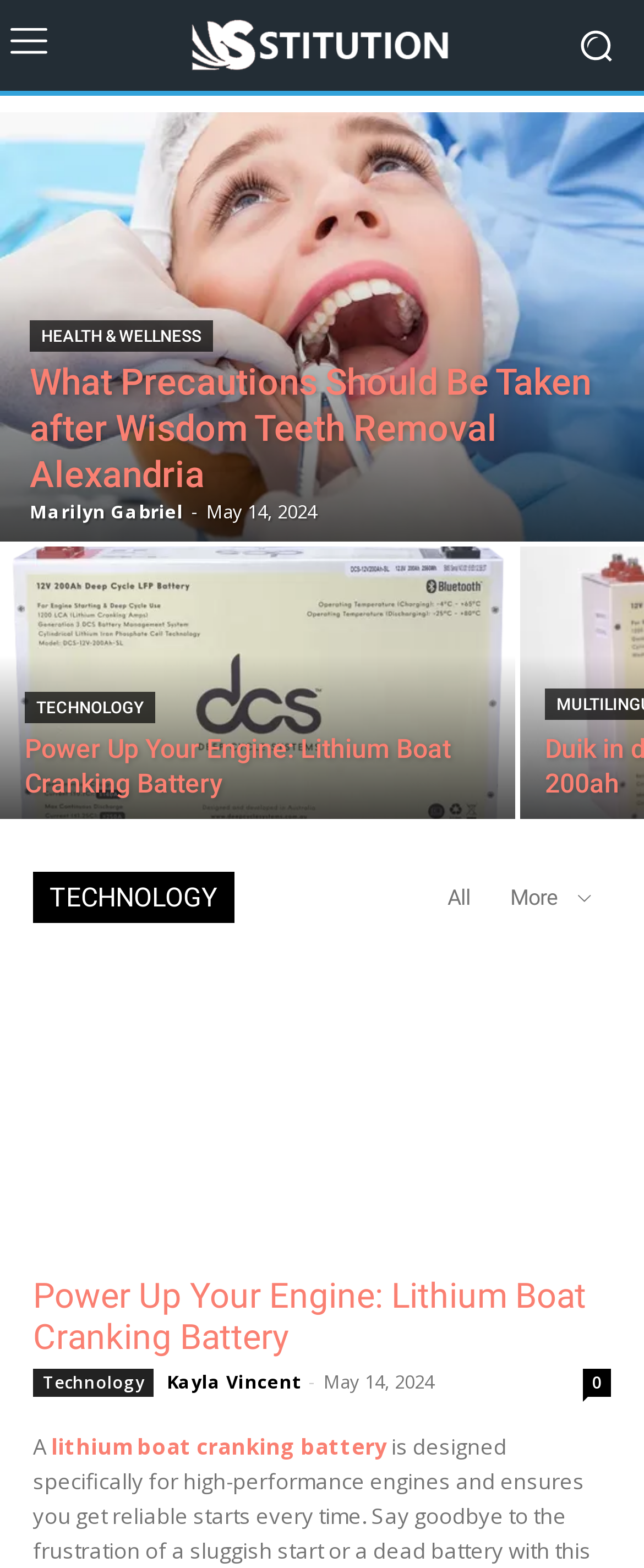How many categories are available on the webpage?
Can you offer a detailed and complete answer to this question?

I counted the number of categories available on the webpage by looking at the links 'HEALTH & WELLNESS' and 'TECHNOLOGY'.